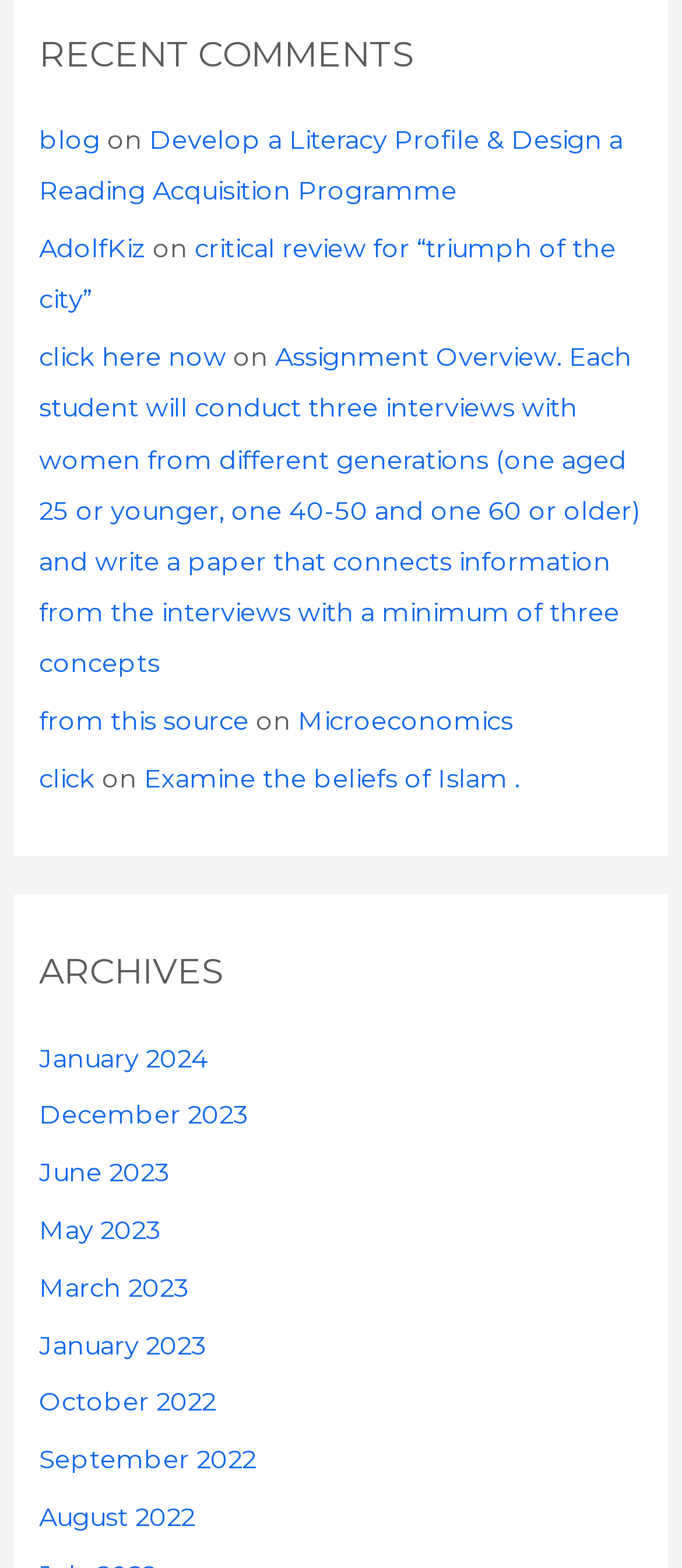Determine the bounding box coordinates for the UI element with the following description: "click here now". The coordinates should be four float numbers between 0 and 1, represented as [left, top, right, bottom].

[0.058, 0.218, 0.332, 0.238]